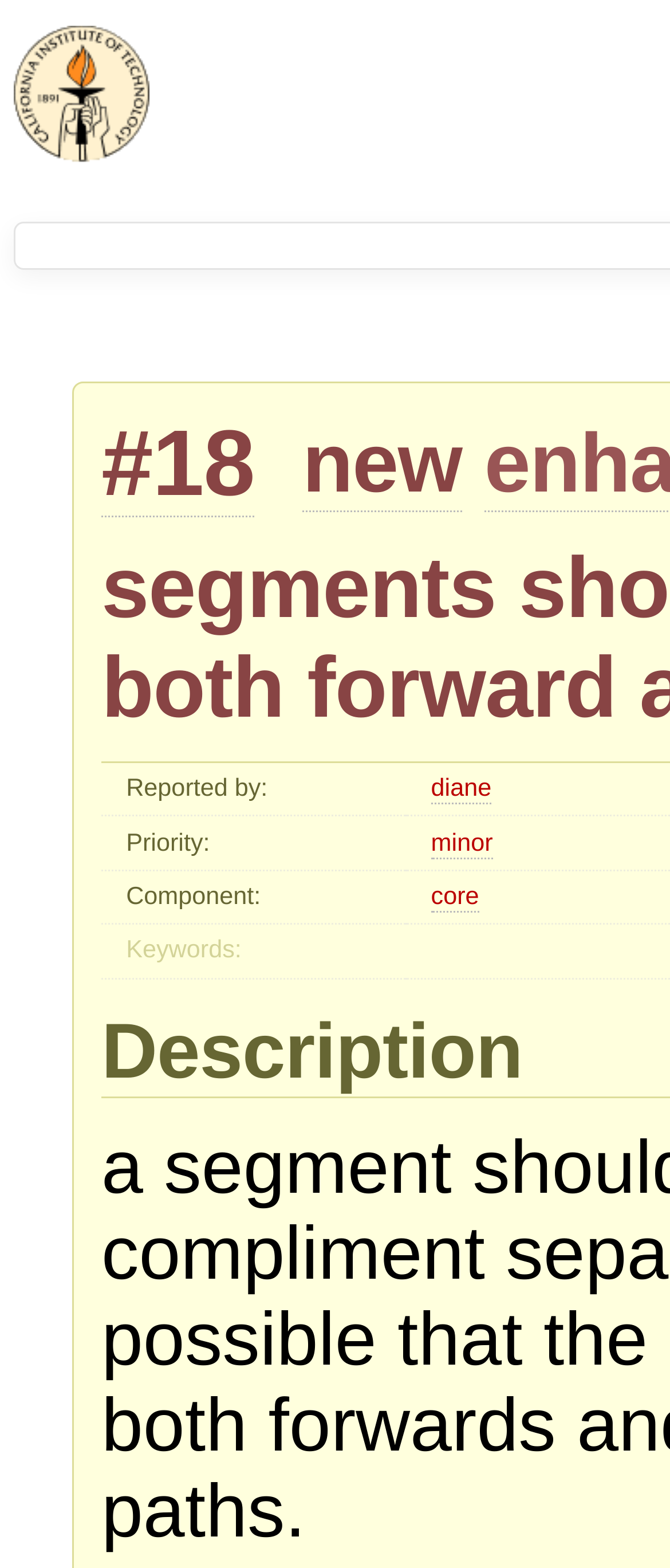Using the information shown in the image, answer the question with as much detail as possible: What is the text of the first link on the webpage?

I examined the webpage and found the first link with the text 'Mussa', which is located at the top-left corner of the webpage.